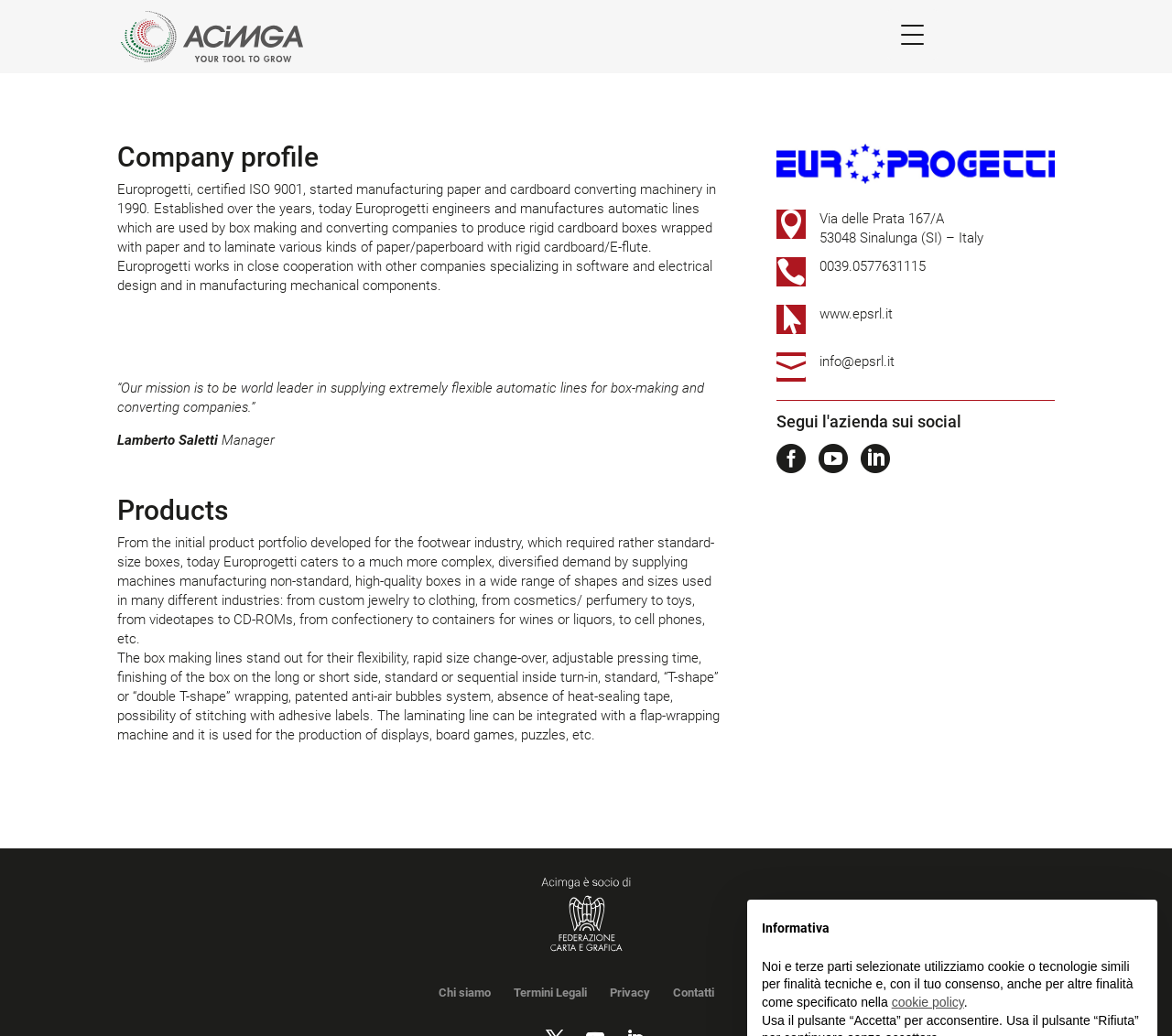Answer this question in one word or a short phrase: What is the company's mission?

To be world leader in supplying flexible automatic lines